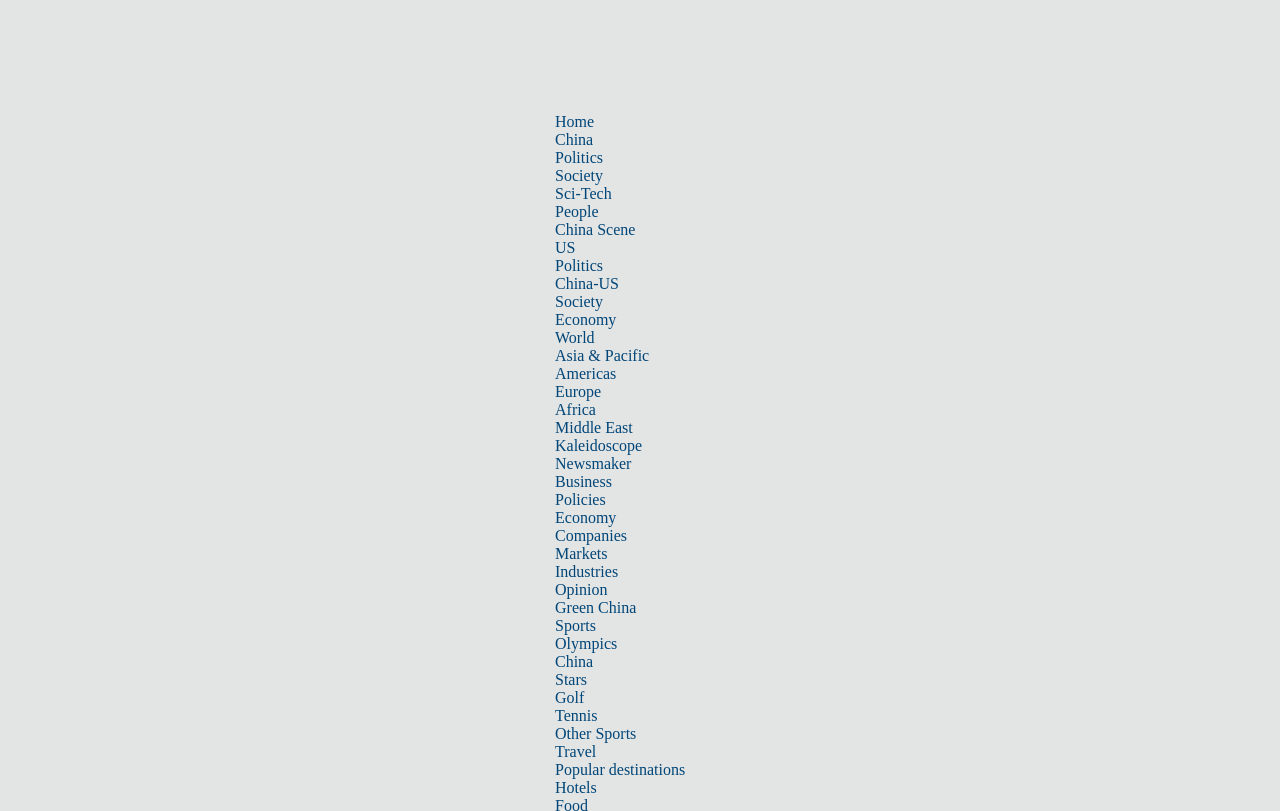Pinpoint the bounding box coordinates of the clickable area needed to execute the instruction: "Click on the 'Home' link". The coordinates should be specified as four float numbers between 0 and 1, i.e., [left, top, right, bottom].

[0.434, 0.139, 0.464, 0.16]